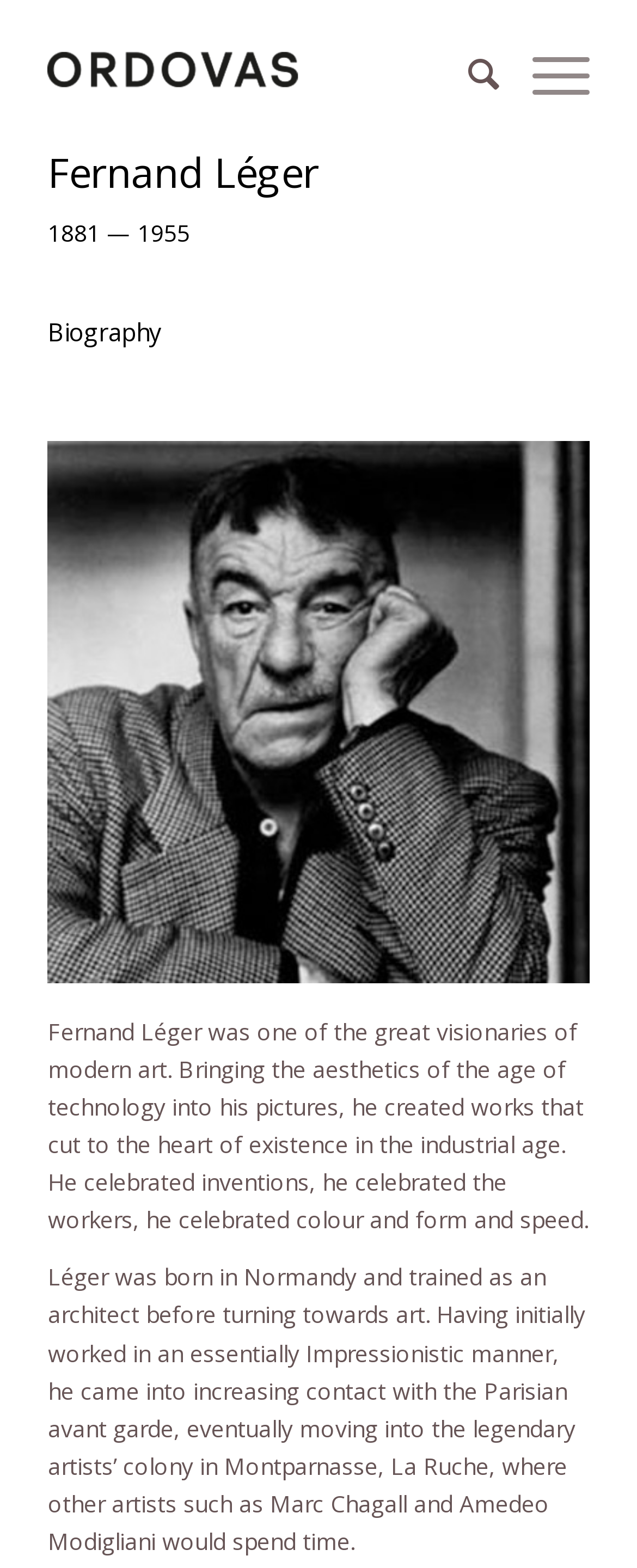What is Fernand Léger's profession?
Please analyze the image and answer the question with as much detail as possible.

Based on the webpage, Fernand Léger is described as 'one of the great visionaries of modern art', and his biography is provided, indicating that he is an artist.